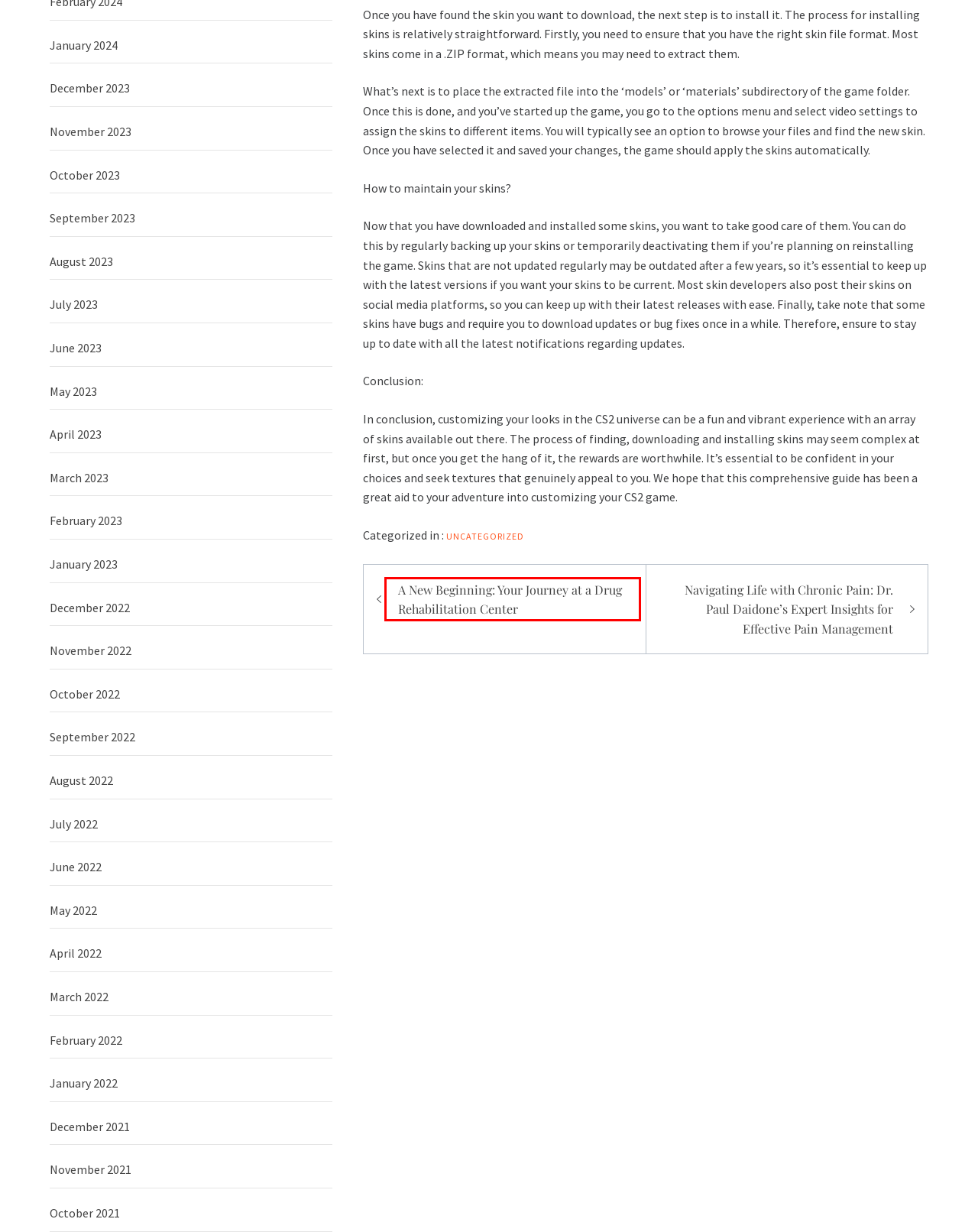A screenshot of a webpage is given, featuring a red bounding box around a UI element. Please choose the webpage description that best aligns with the new webpage after clicking the element in the bounding box. These are the descriptions:
A. February 2023 - Moles Brewing Co
B. April 2022 - Moles Brewing Co
C. August 2023 - Moles Brewing Co
D. December 2022 - Moles Brewing Co
E. September 2022 - Moles Brewing Co
F. A New Beginning: Your Journey at a Drug Rehabilitation Center - Moles Brewing Co
G. May 2023 - Moles Brewing Co
H. February 2022 - Moles Brewing Co

F